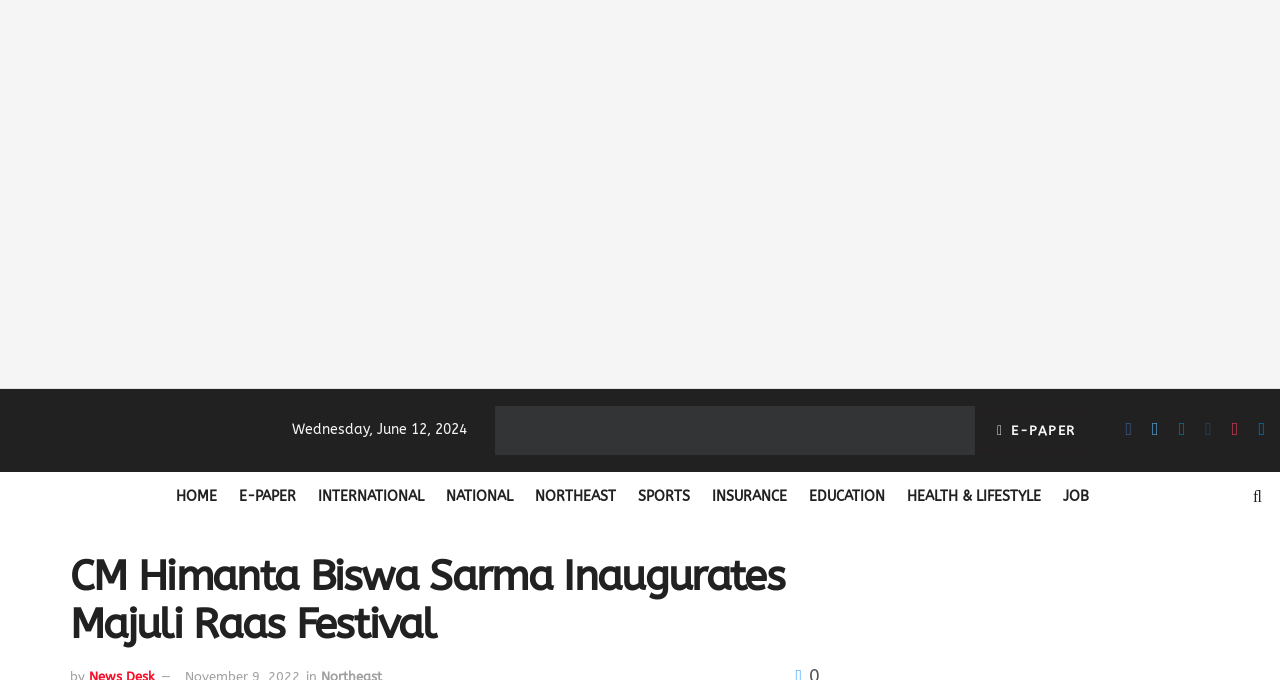Please determine the bounding box coordinates of the element to click in order to execute the following instruction: "go to HOME". The coordinates should be four float numbers between 0 and 1, specified as [left, top, right, bottom].

[0.138, 0.709, 0.17, 0.751]